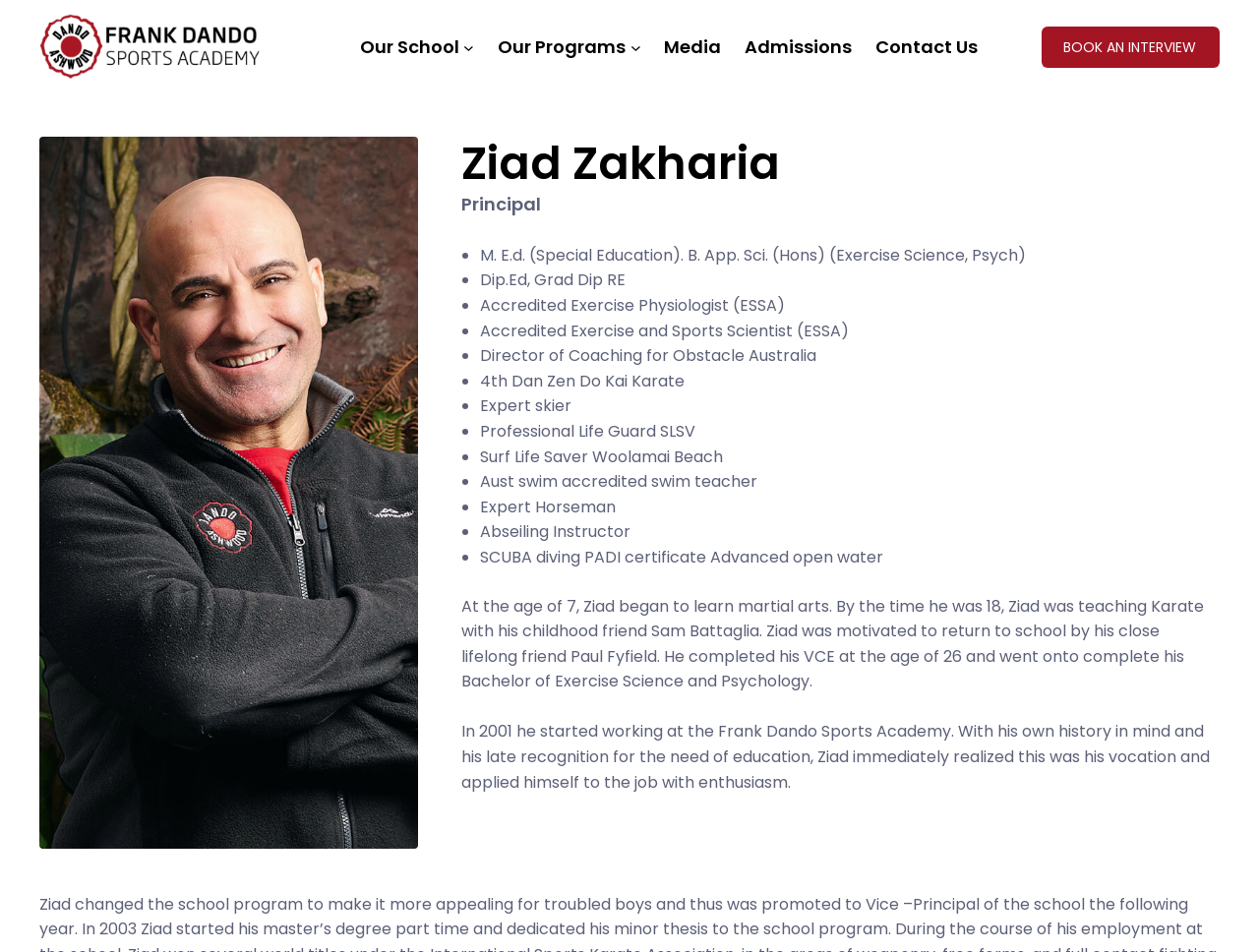Please reply with a single word or brief phrase to the question: 
What is the name of the principal?

Ziad Zakharia